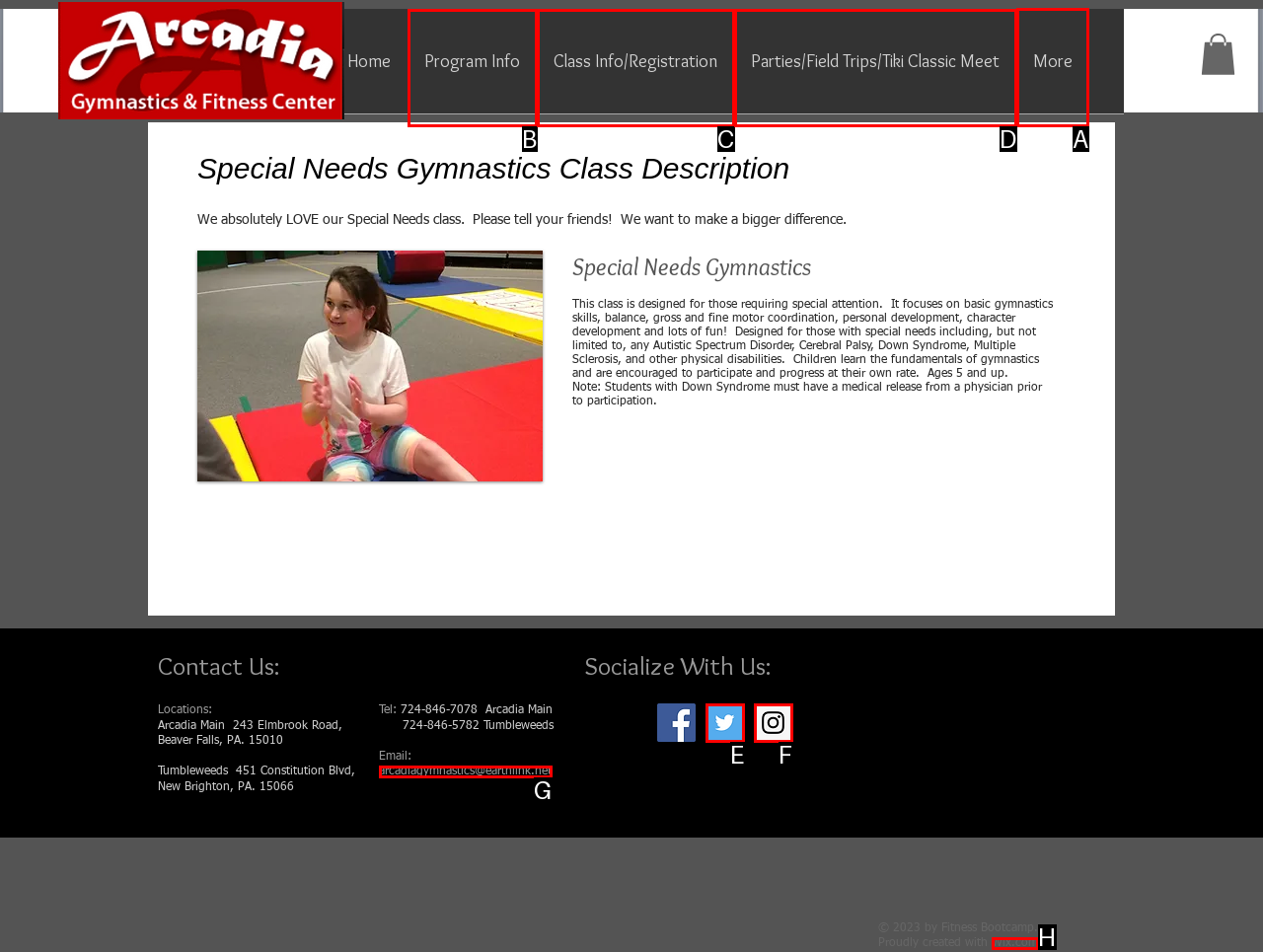Which UI element should you click on to achieve the following task: Click the More button? Provide the letter of the correct option.

A